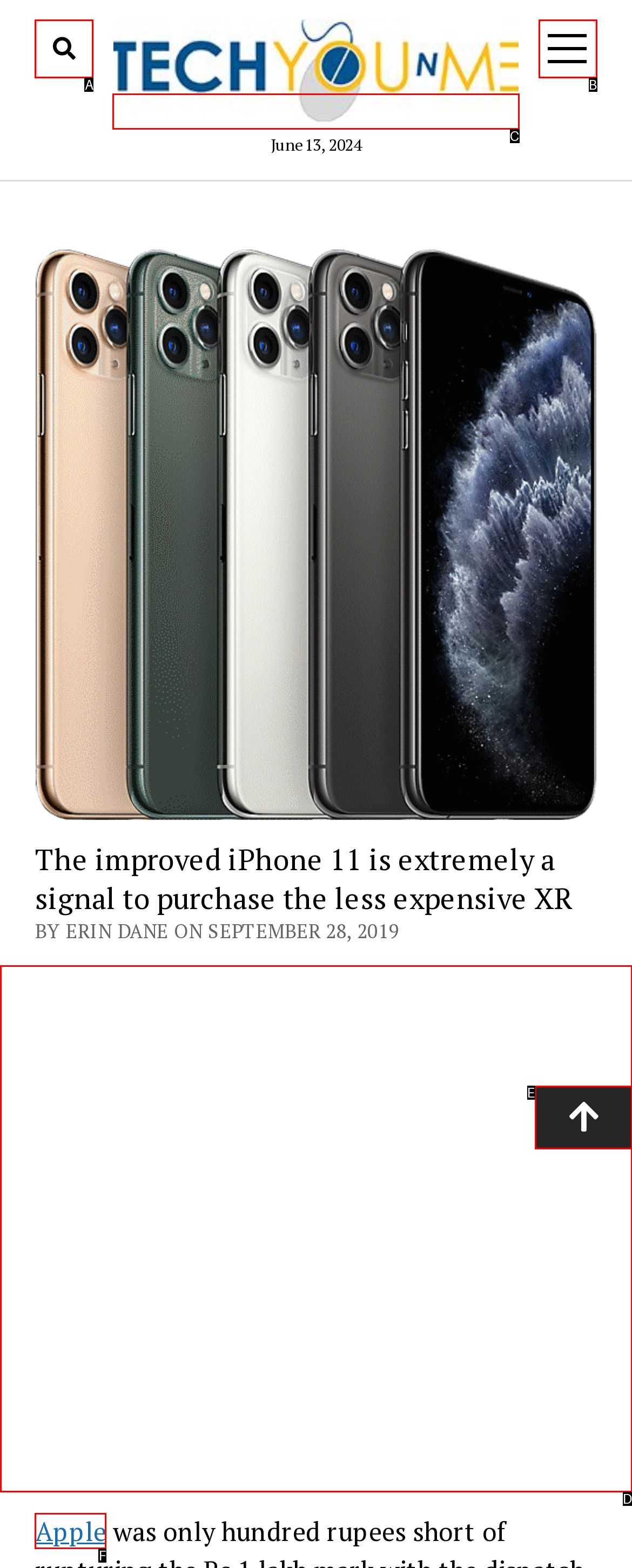Identify the matching UI element based on the description: open menu
Reply with the letter from the available choices.

B